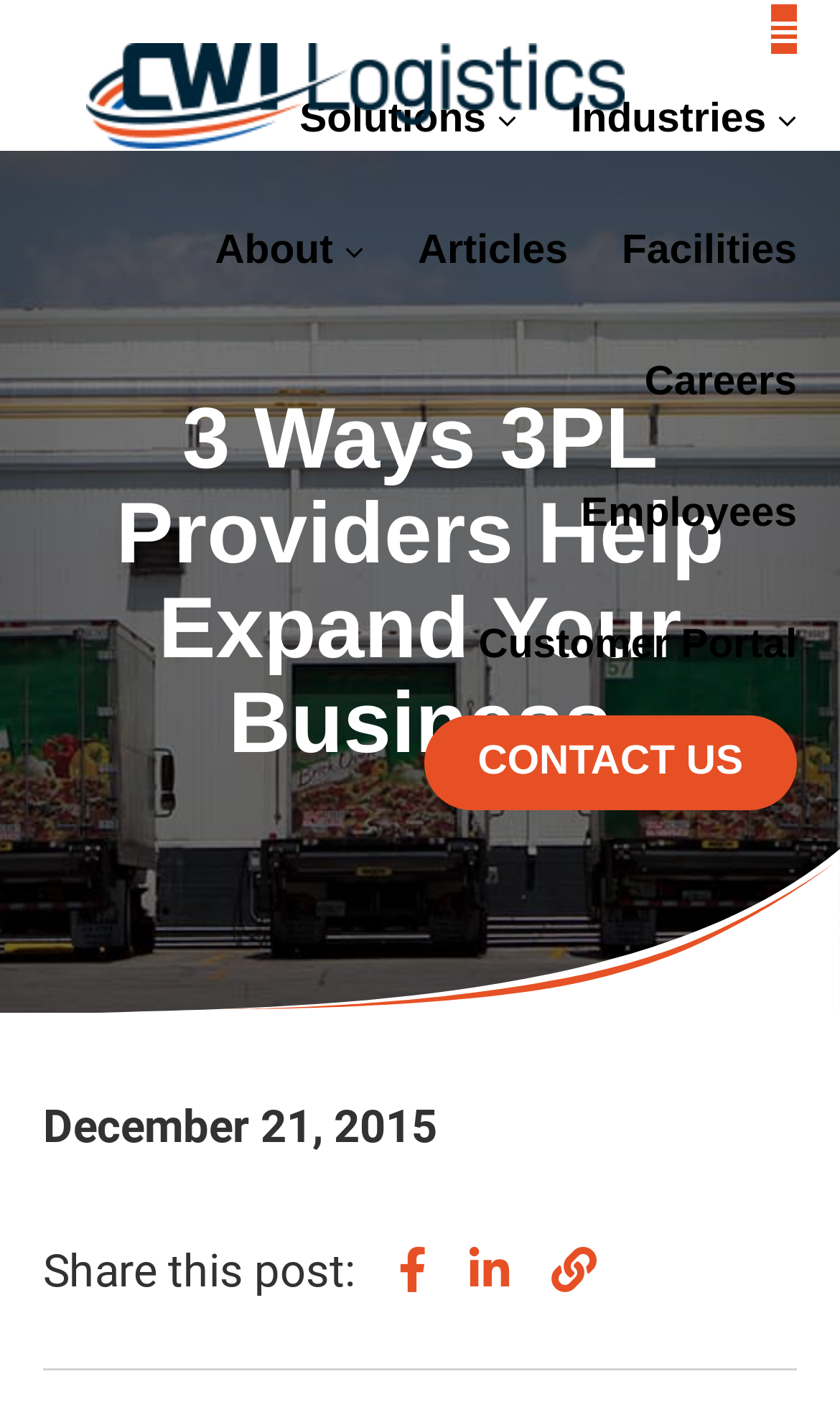Answer with a single word or phrase: 
How many columns are there in the navigation menu?

3